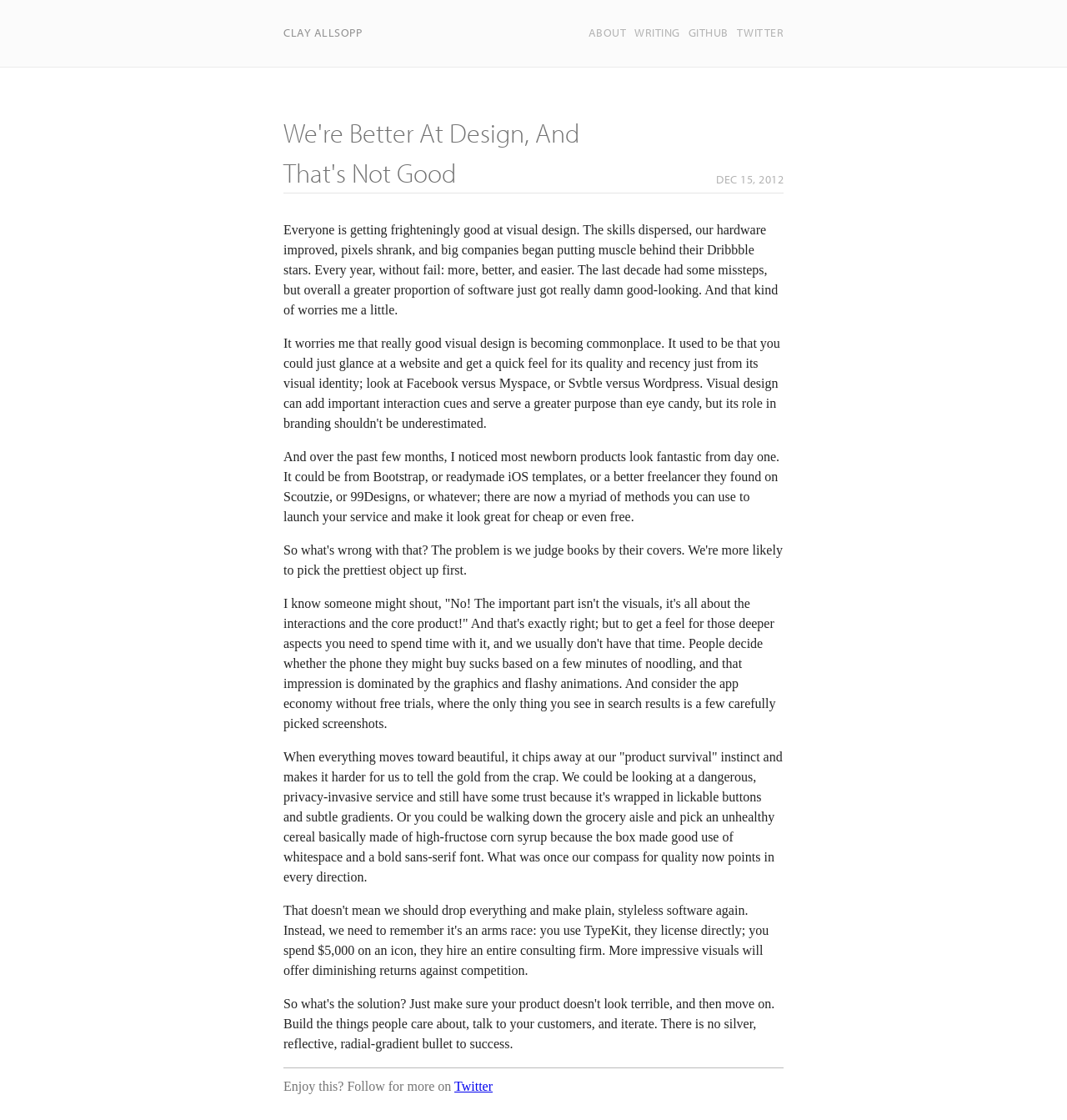What influences people's decisions when buying a phone?
Please provide a comprehensive answer based on the details in the screenshot.

The author suggests that people often decide whether a phone is good or not based on their initial impression, which is largely influenced by the phone's graphics and animations.